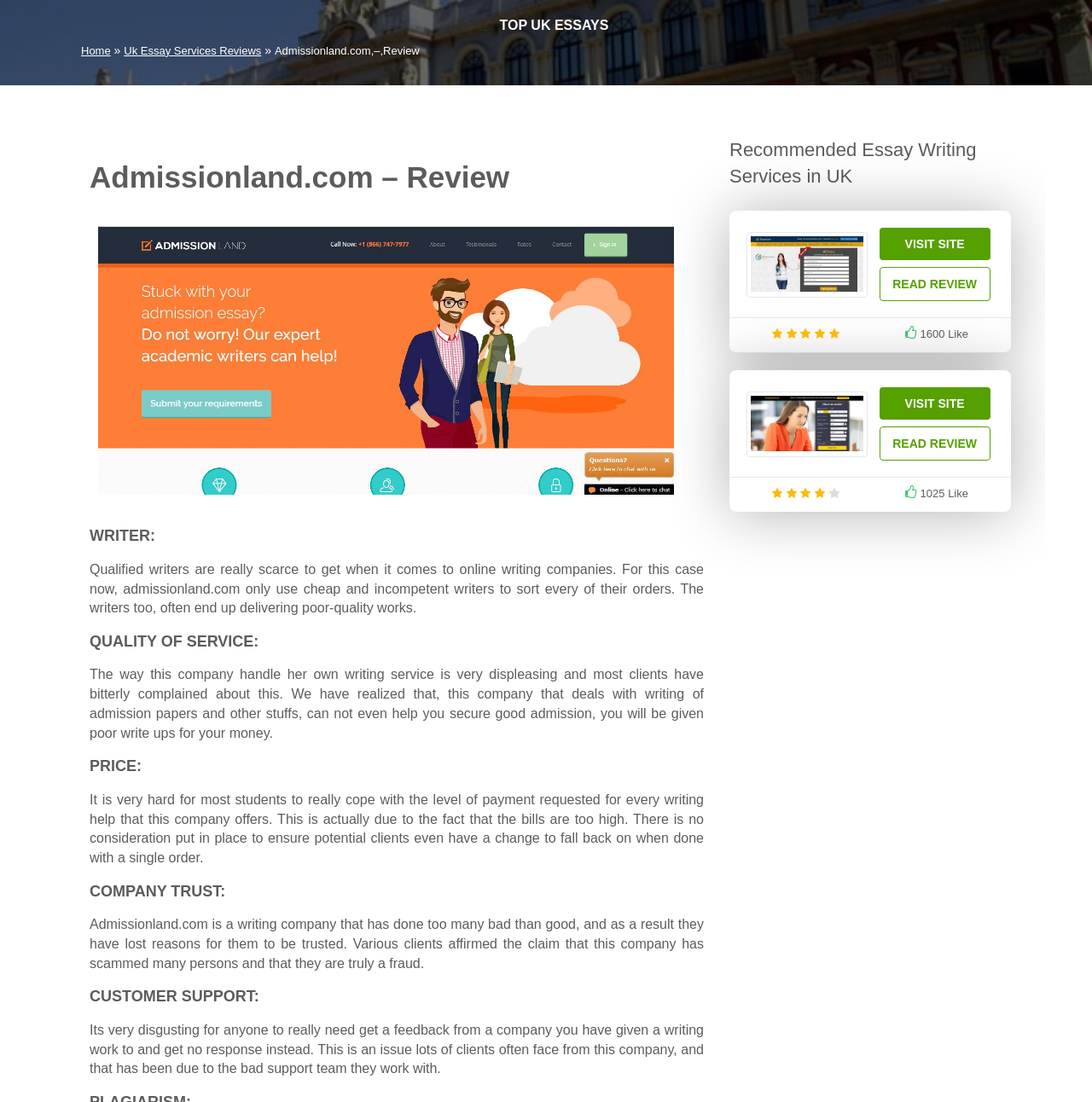Please specify the bounding box coordinates of the region to click in order to perform the following instruction: "Check Admissionland.com review".

[0.252, 0.04, 0.384, 0.052]